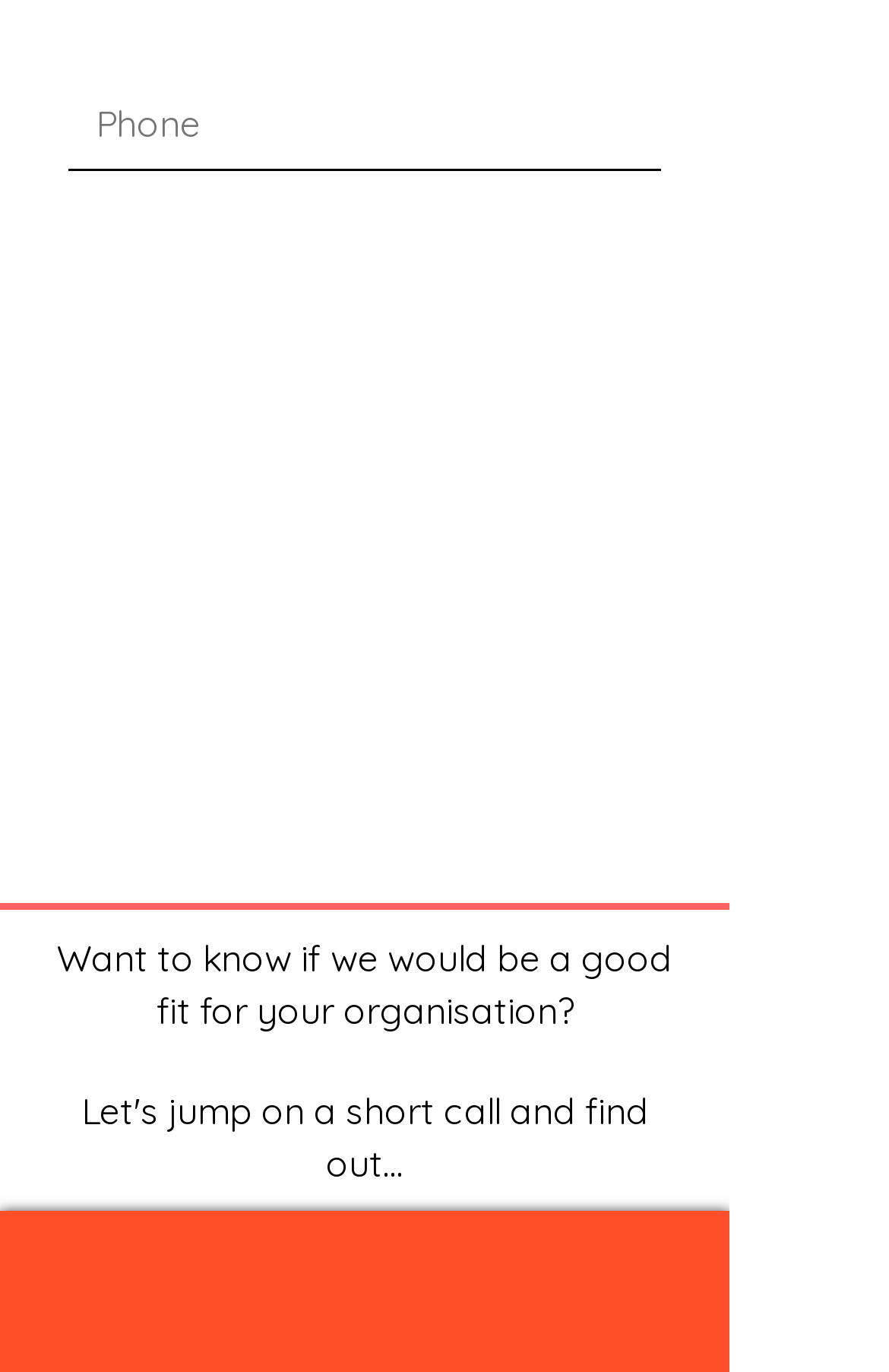Please answer the following question using a single word or phrase: What is the position of the 'Submit' button relative to the text boxes?

Below